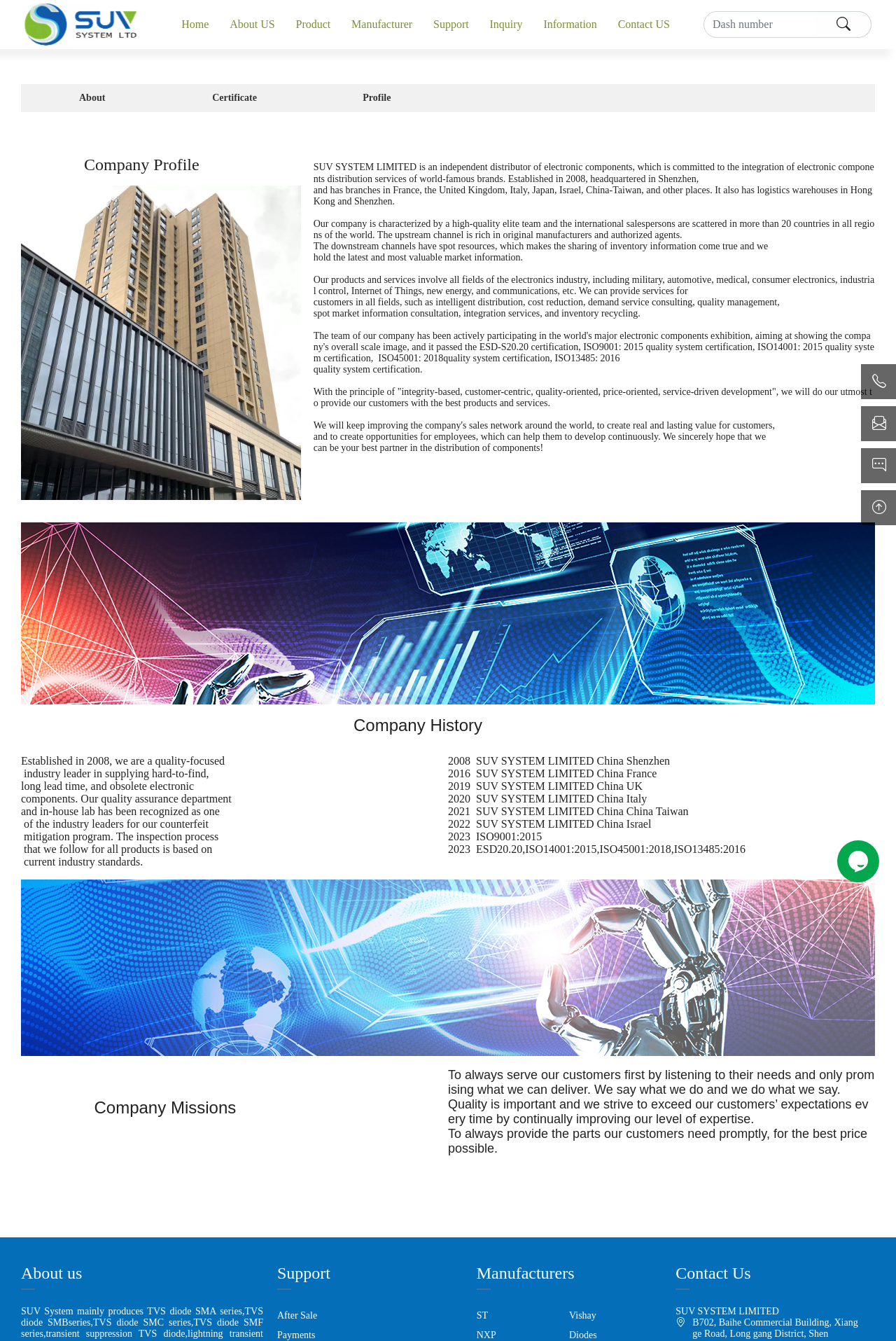Please specify the coordinates of the bounding box for the element that should be clicked to carry out this instruction: "Click on the 'Home' link". The coordinates must be four float numbers between 0 and 1, formatted as [left, top, right, bottom].

[0.196, 0.009, 0.239, 0.027]